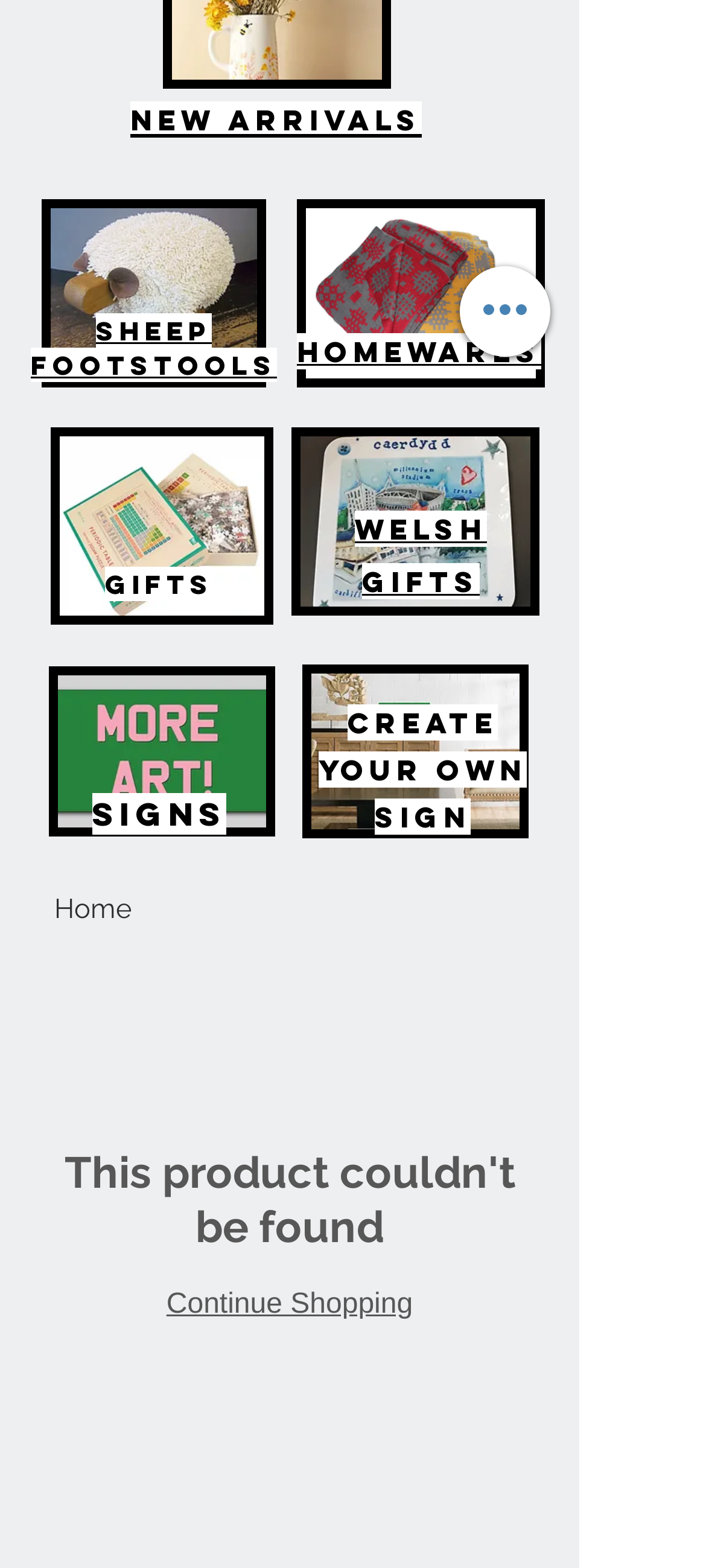Identify the bounding box coordinates for the UI element that matches this description: "WELSH GIFTS".

[0.503, 0.33, 0.69, 0.381]